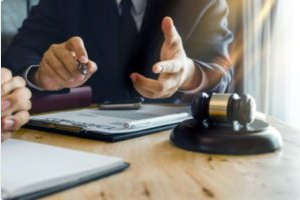What is the wooden object on the table?
Refer to the image and respond with a one-word or short-phrase answer.

A gavel